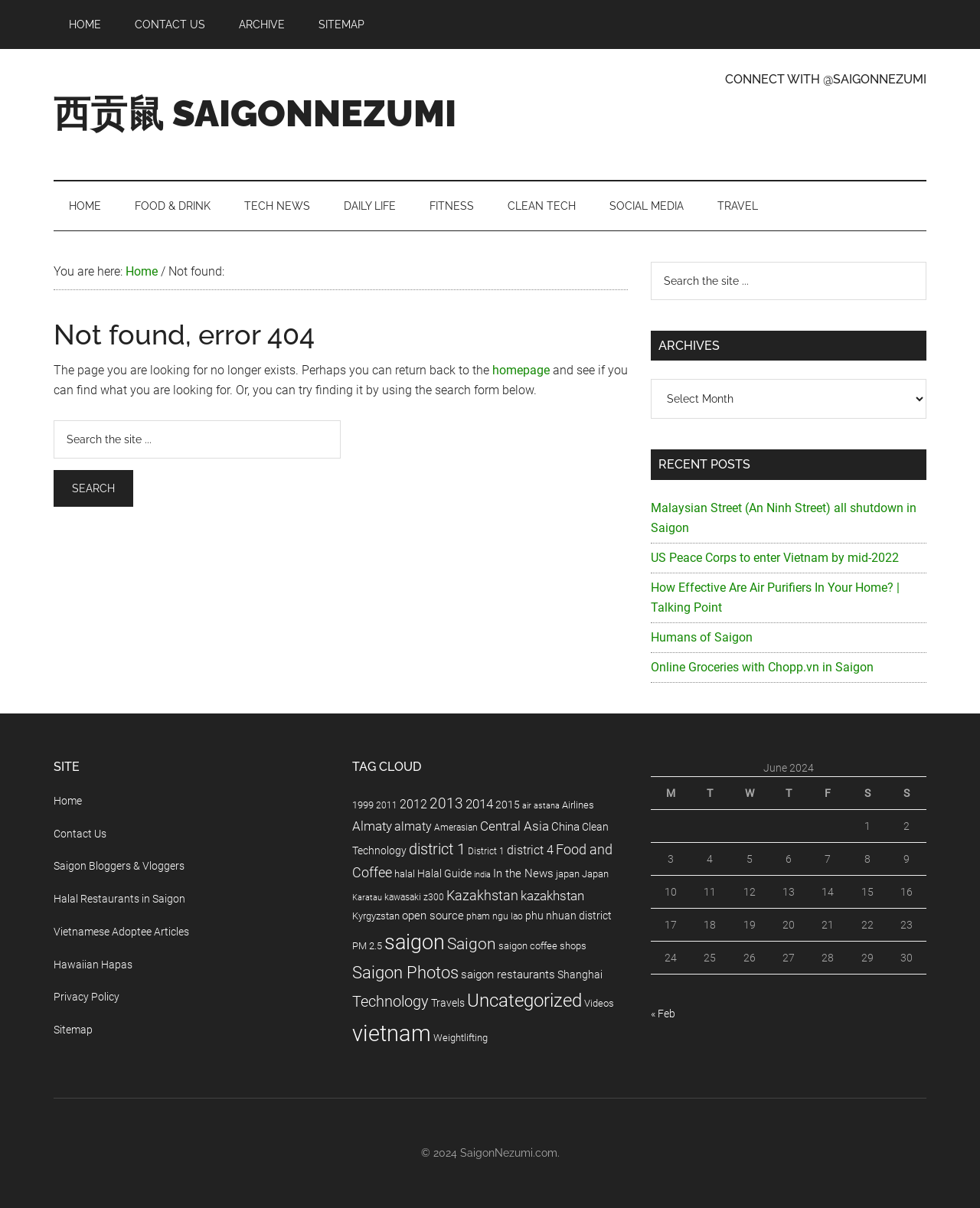Identify the bounding box coordinates of the clickable region to carry out the given instruction: "Follow Saigonnezumi on Facebook".

[0.738, 0.087, 0.781, 0.122]